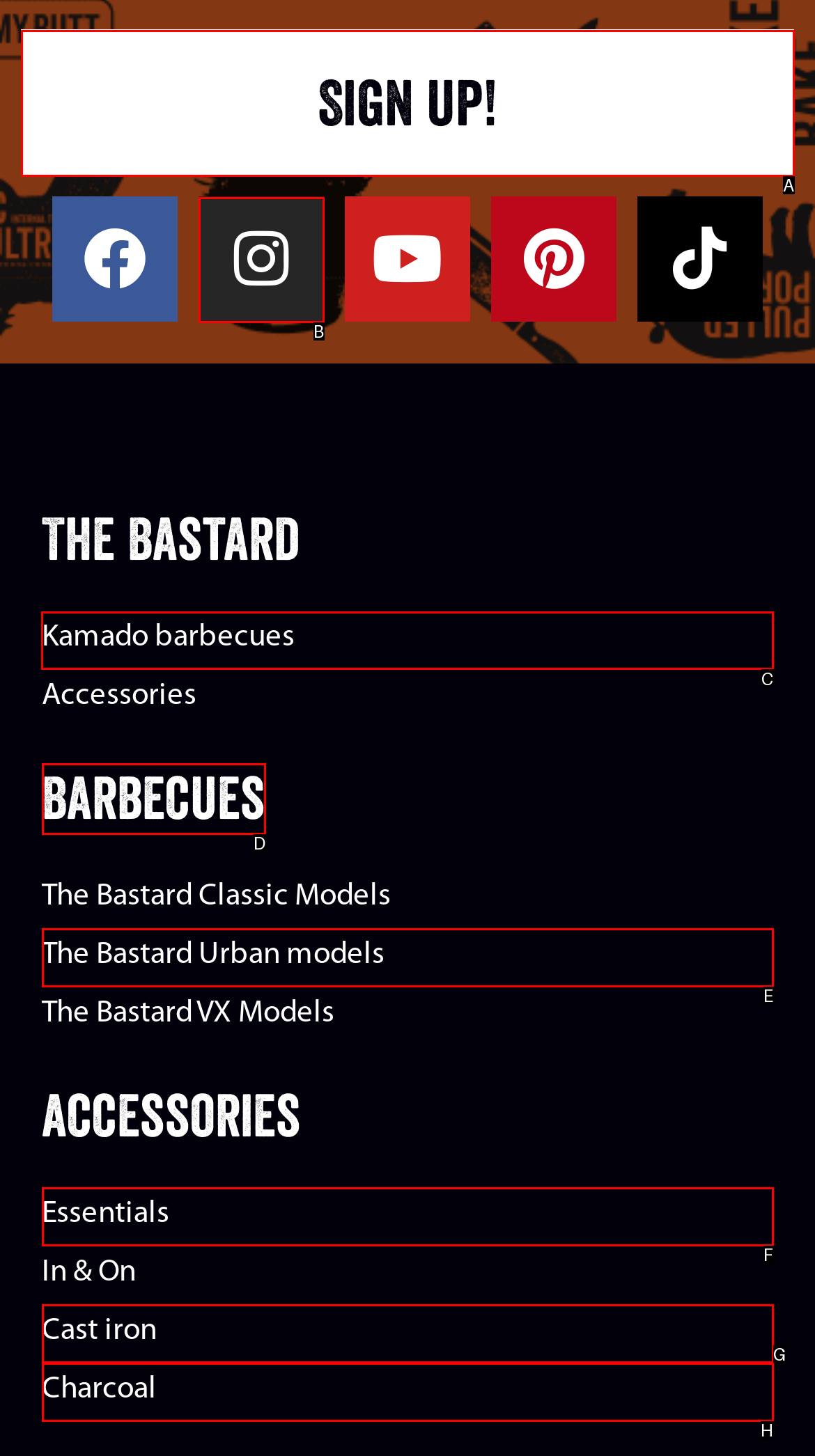Determine the letter of the element I should select to fulfill the following instruction: contact us. Just provide the letter.

None